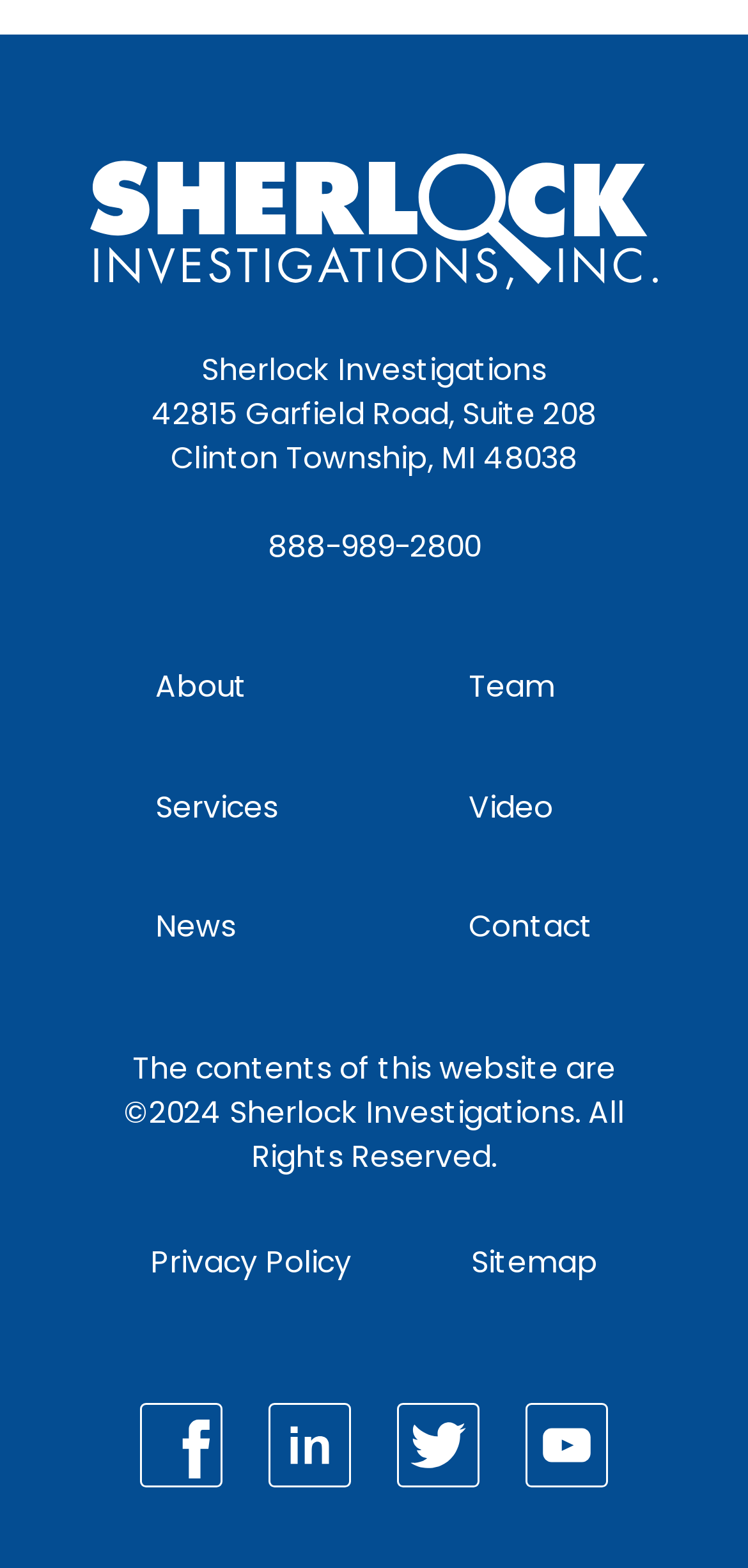What is the copyright year?
Using the image as a reference, answer with just one word or a short phrase.

2024